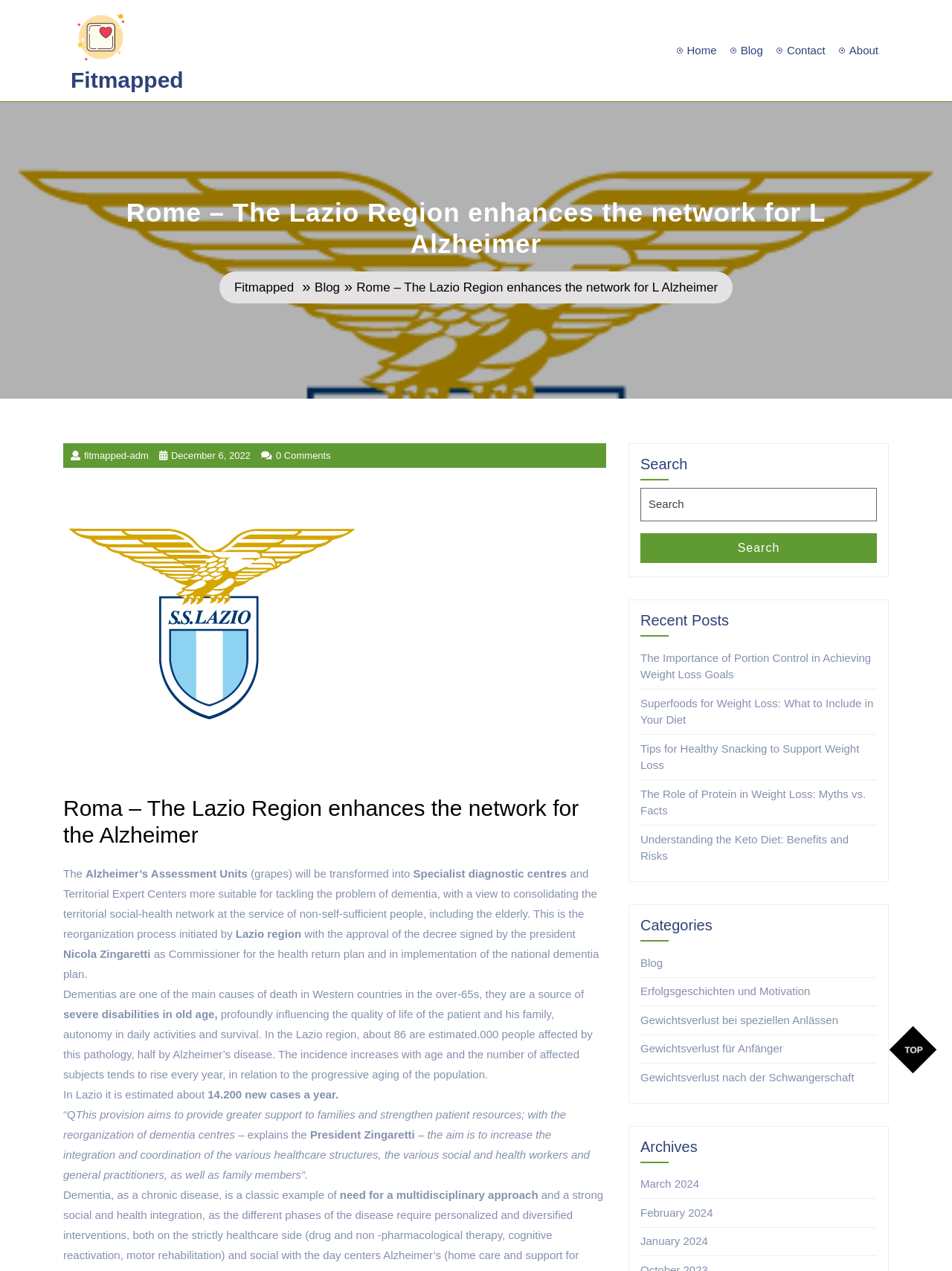Please examine the image and answer the question with a detailed explanation:
What is the purpose of the reorganization of dementia centres?

The question is asking about the purpose of the reorganization of dementia centres. After analyzing the webpage content, I found that the purpose is to provide greater support to families and strengthen patient resources, as mentioned in the sentence 'This provision aims to provide greater support to families and strengthen patient resources; with the reorganization of dementia centres...'.